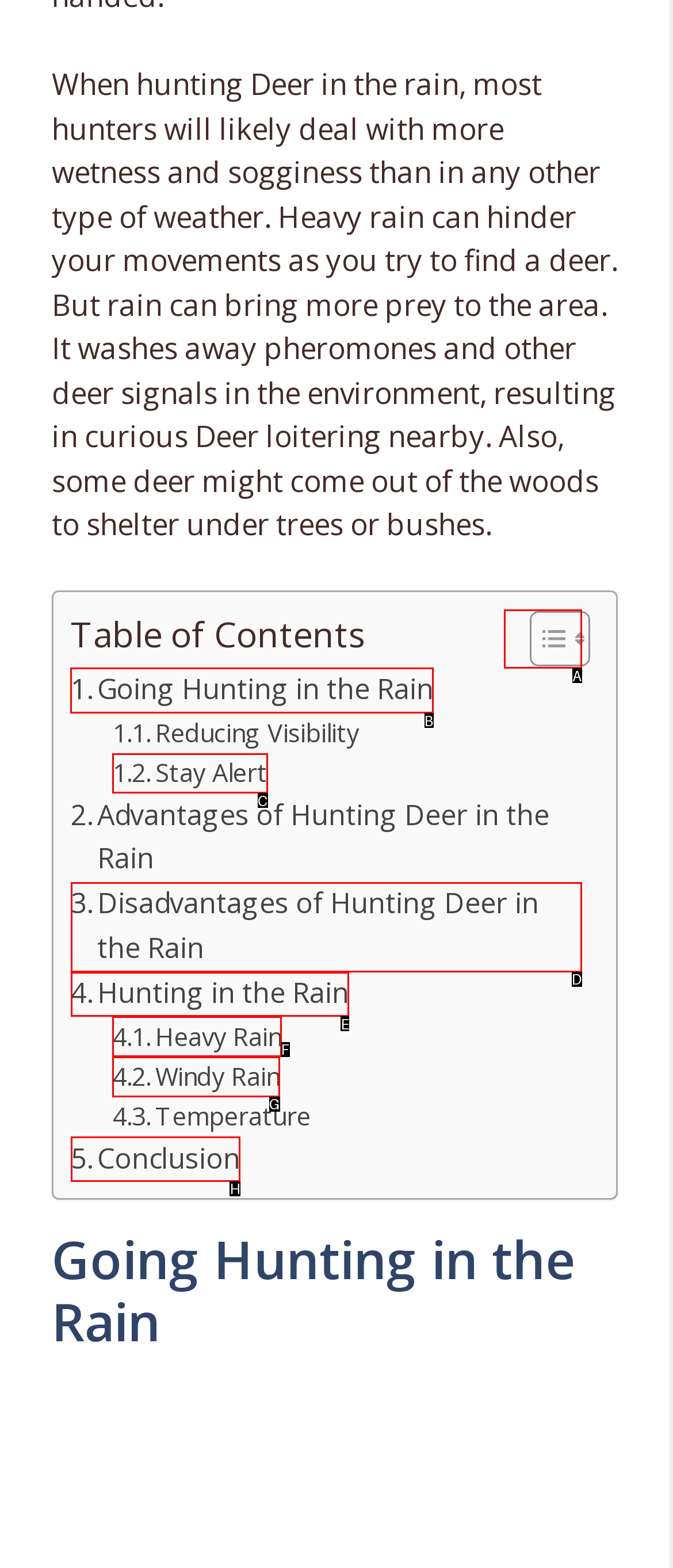Tell me the letter of the UI element to click in order to accomplish the following task: Go to 'Going Hunting in the Rain'
Answer with the letter of the chosen option from the given choices directly.

B